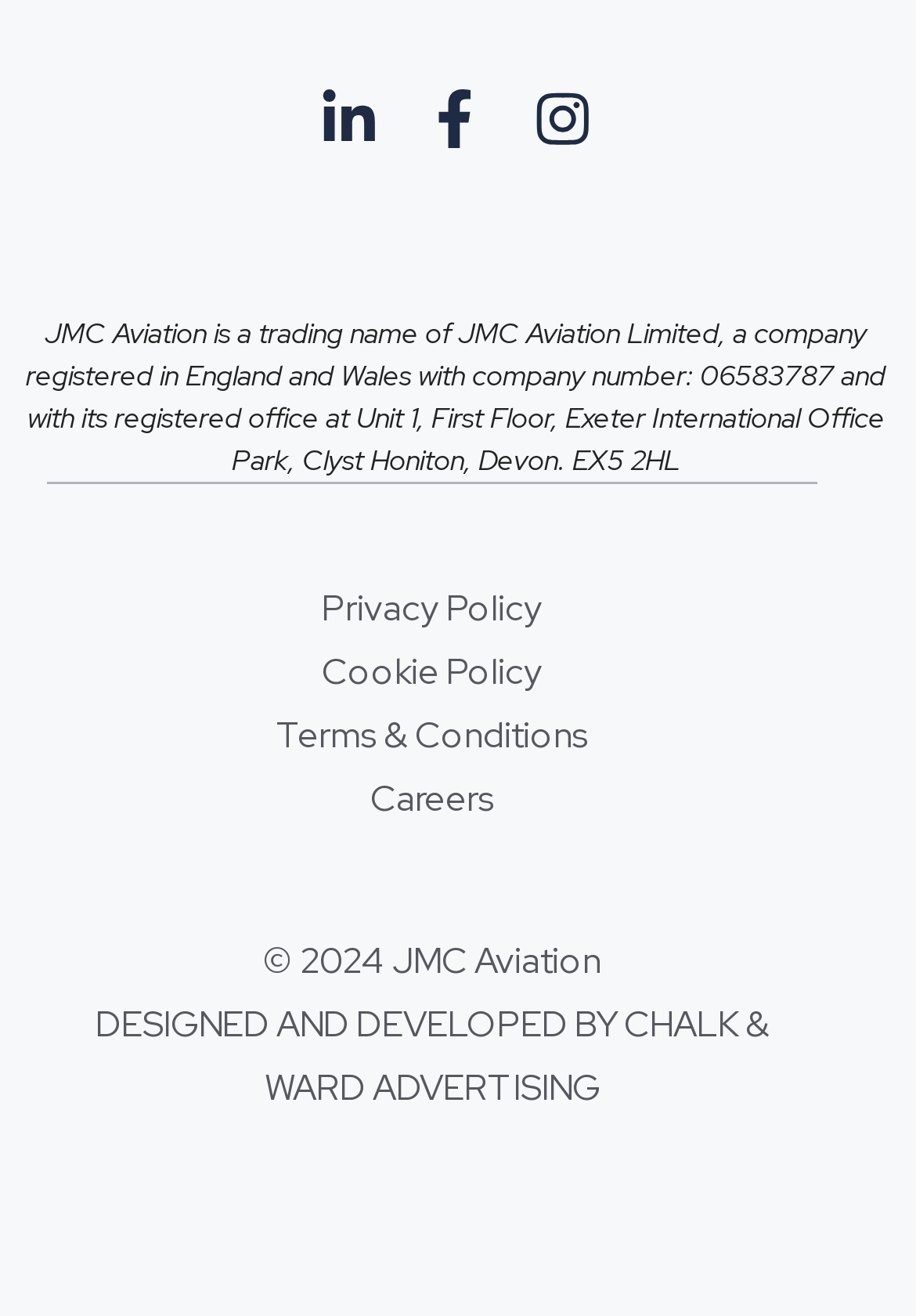Using the provided description: "Cookie Policy", find the bounding box coordinates of the corresponding UI element. The output should be four float numbers between 0 and 1, in the format [left, top, right, bottom].

[0.351, 0.493, 0.592, 0.528]